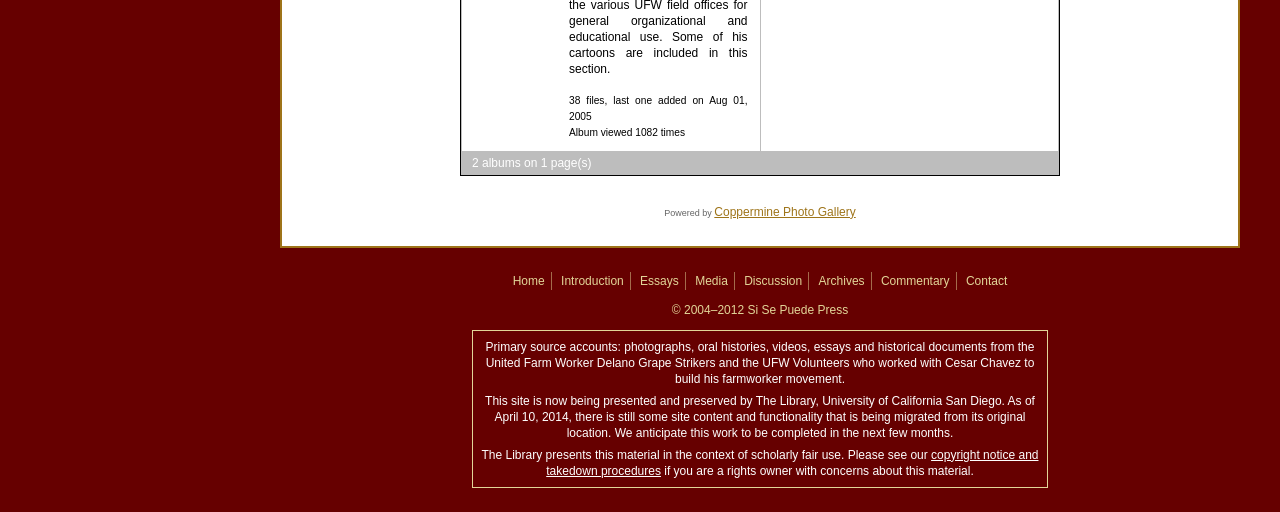Determine the bounding box coordinates of the target area to click to execute the following instruction: "view introduction."

[0.438, 0.535, 0.487, 0.562]